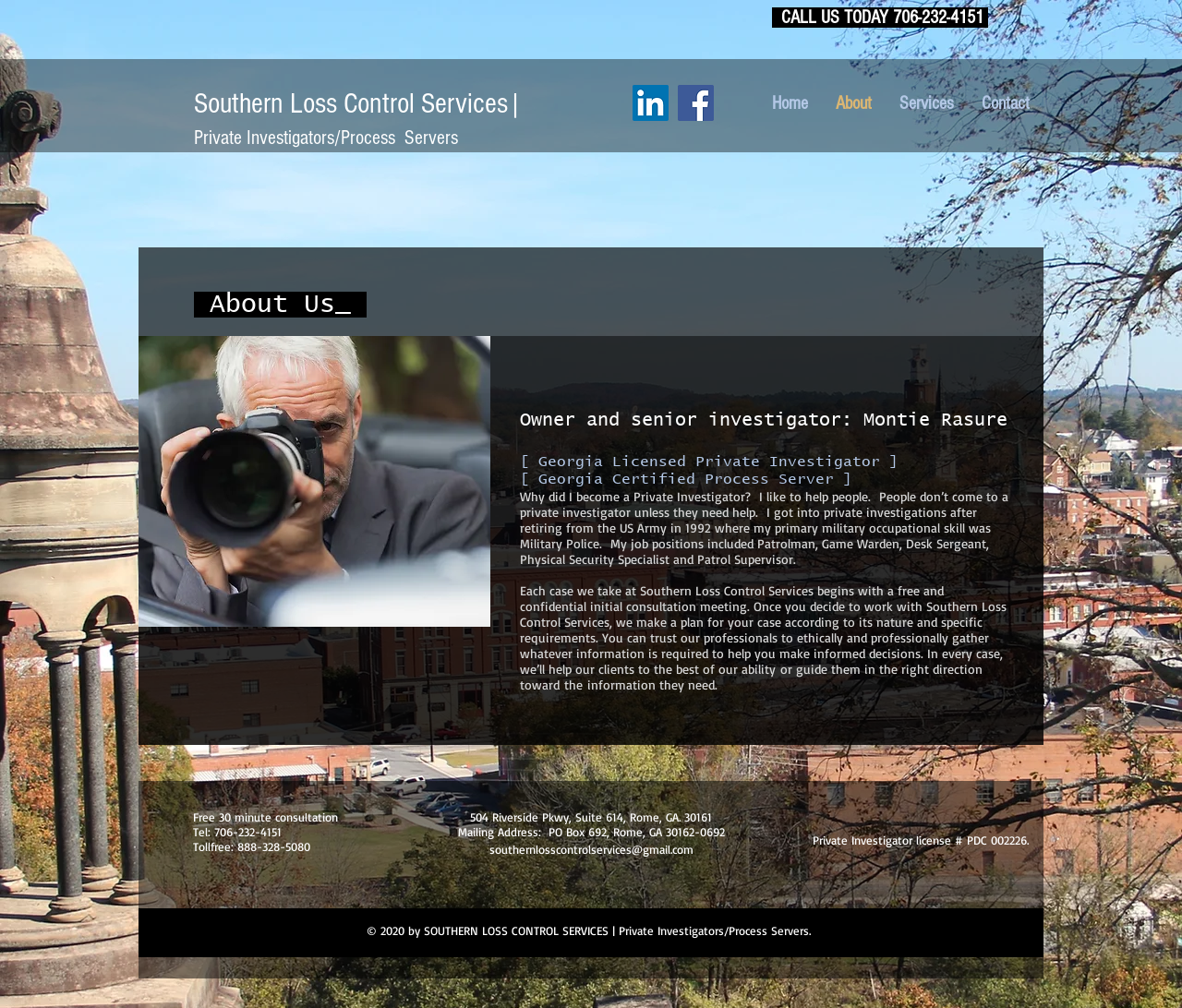What is the address of Southern Loss Control Services? Using the information from the screenshot, answer with a single word or phrase.

504 Riverside Pkwy, Suite 614, Rome, GA. 30161